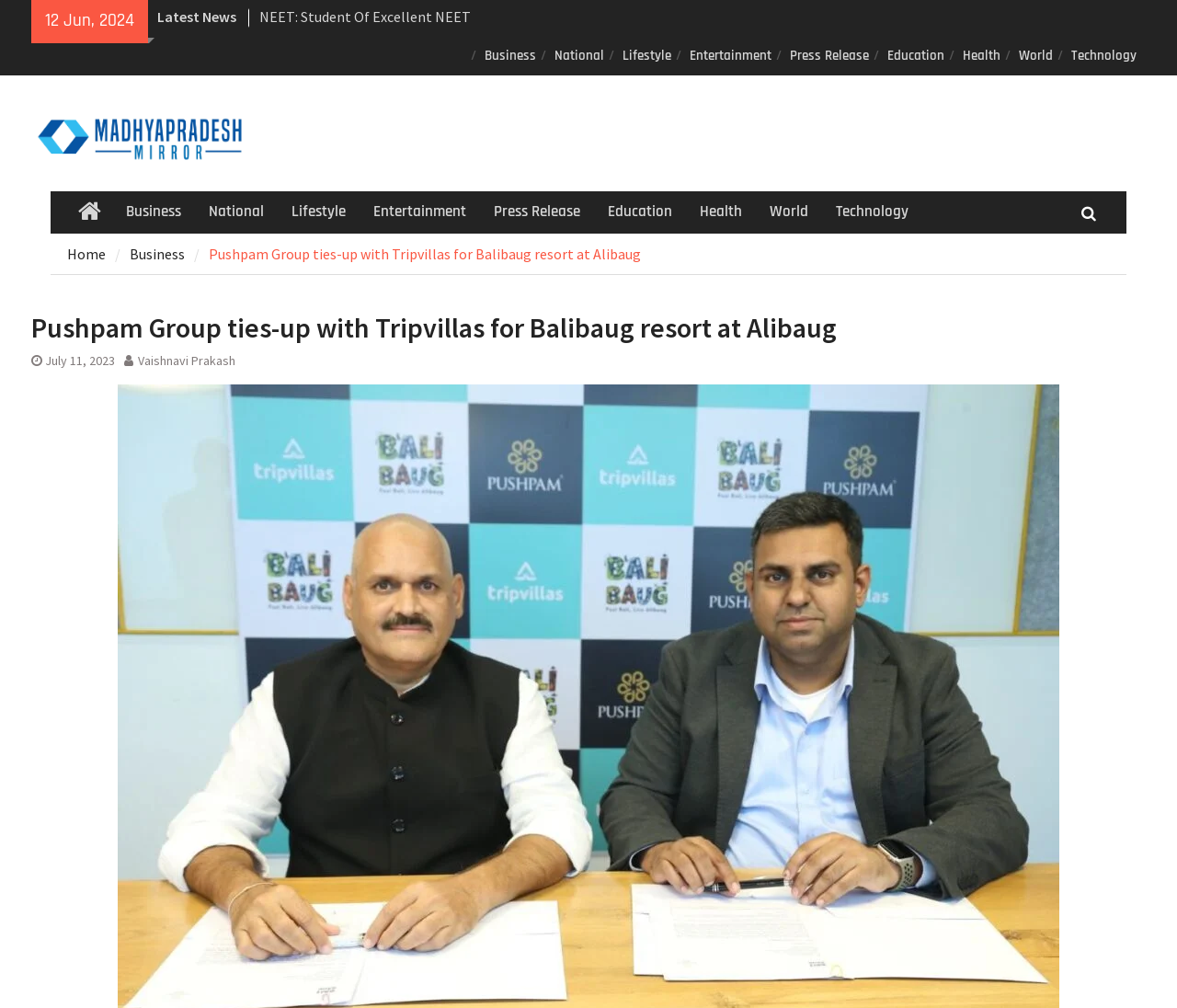Who is the author of the article?
Give a detailed explanation using the information visible in the image.

I found the author of the article by looking at the link below the heading, which says 'Vaishnavi Prakash'. This is likely the name of the person who wrote the article.